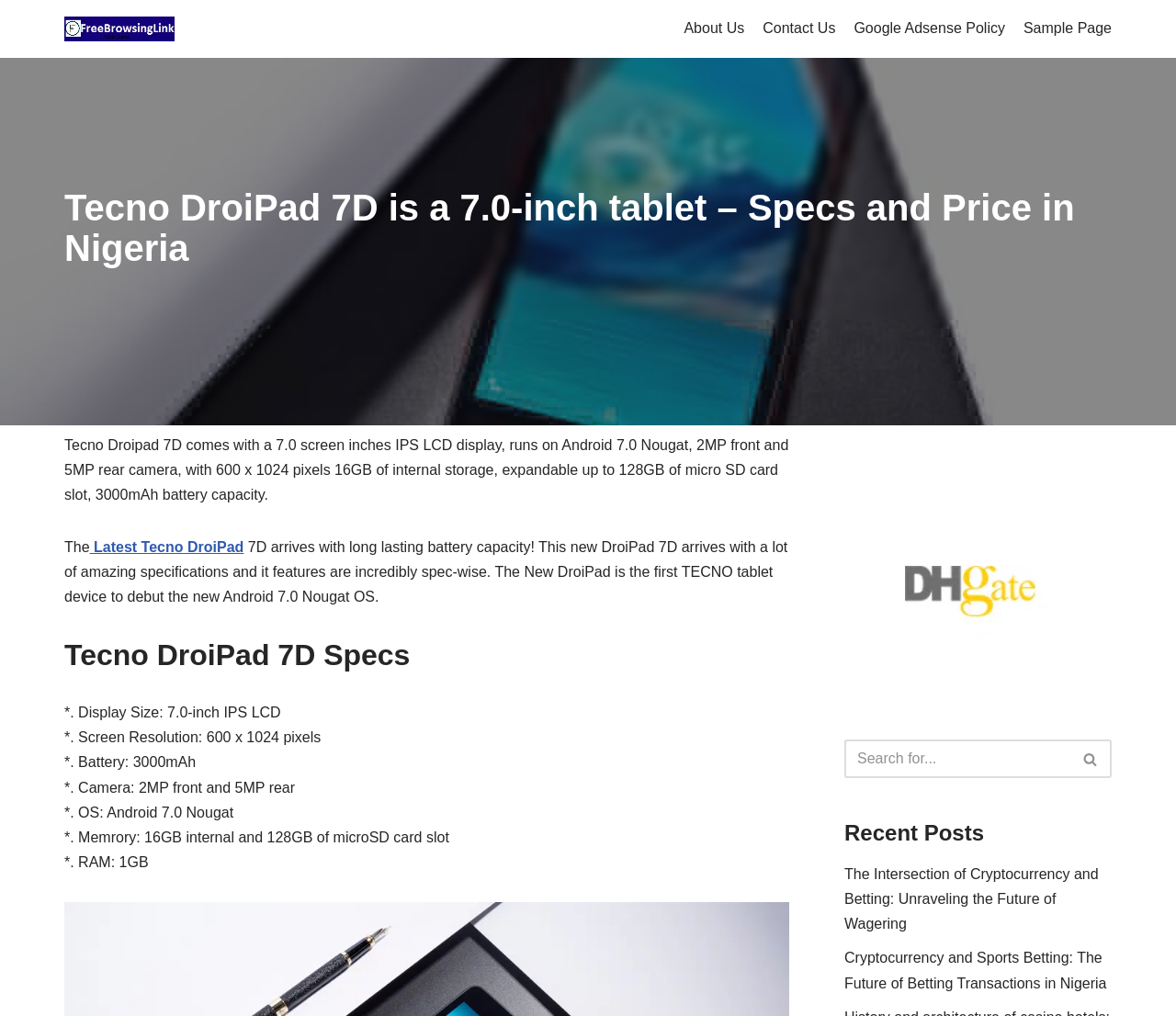Could you specify the bounding box coordinates for the clickable section to complete the following instruction: "Click on 'Contact Us'"?

[0.649, 0.017, 0.71, 0.04]